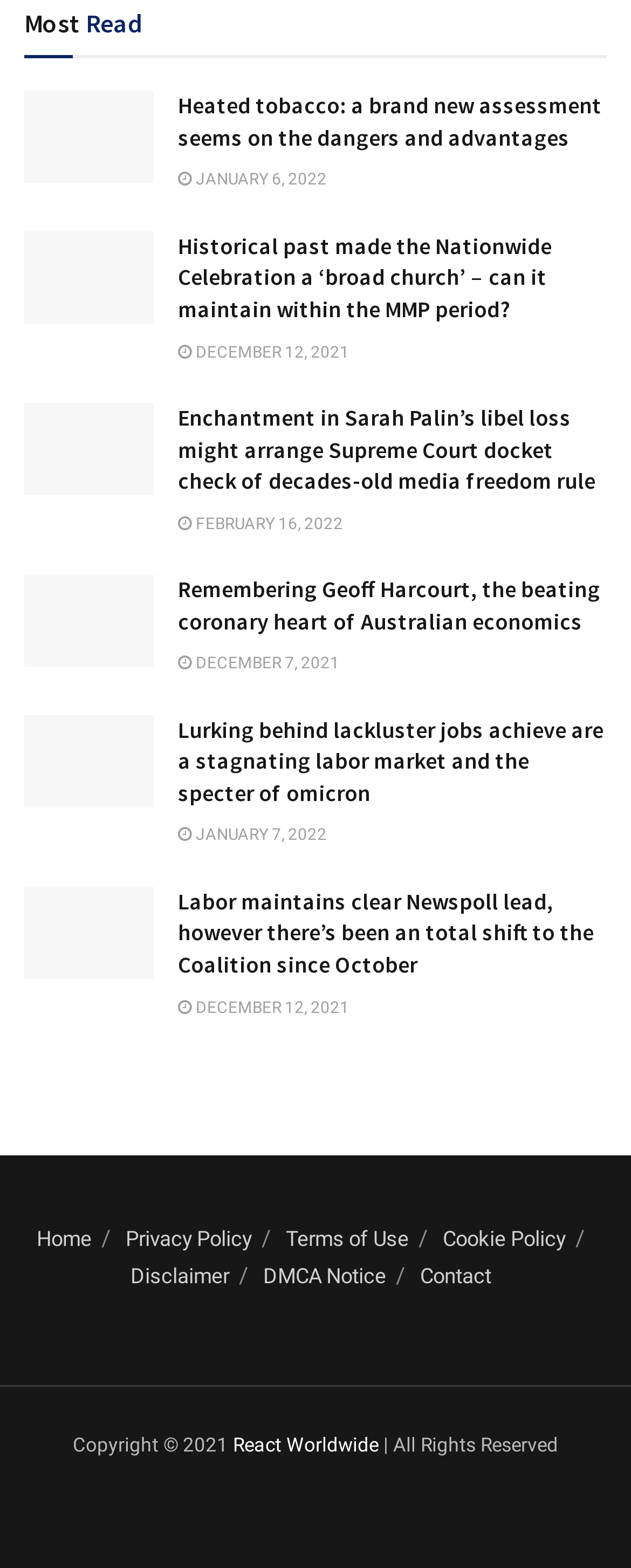How many links are at the bottom of the webpage?
Based on the image, respond with a single word or phrase.

7